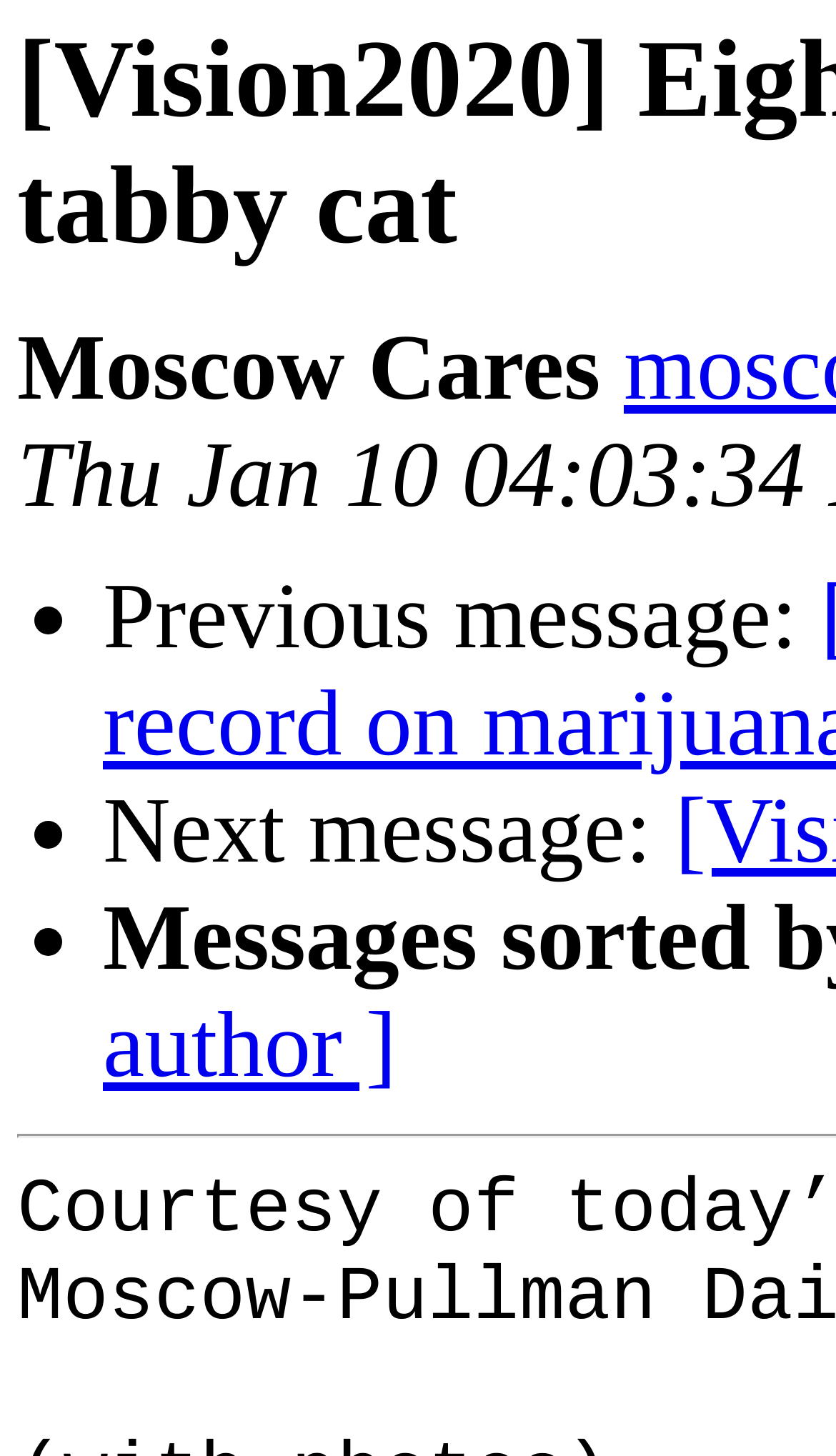Extract the primary heading text from the webpage.

[Vision2020] Eight lives left for Linus the tabby cat